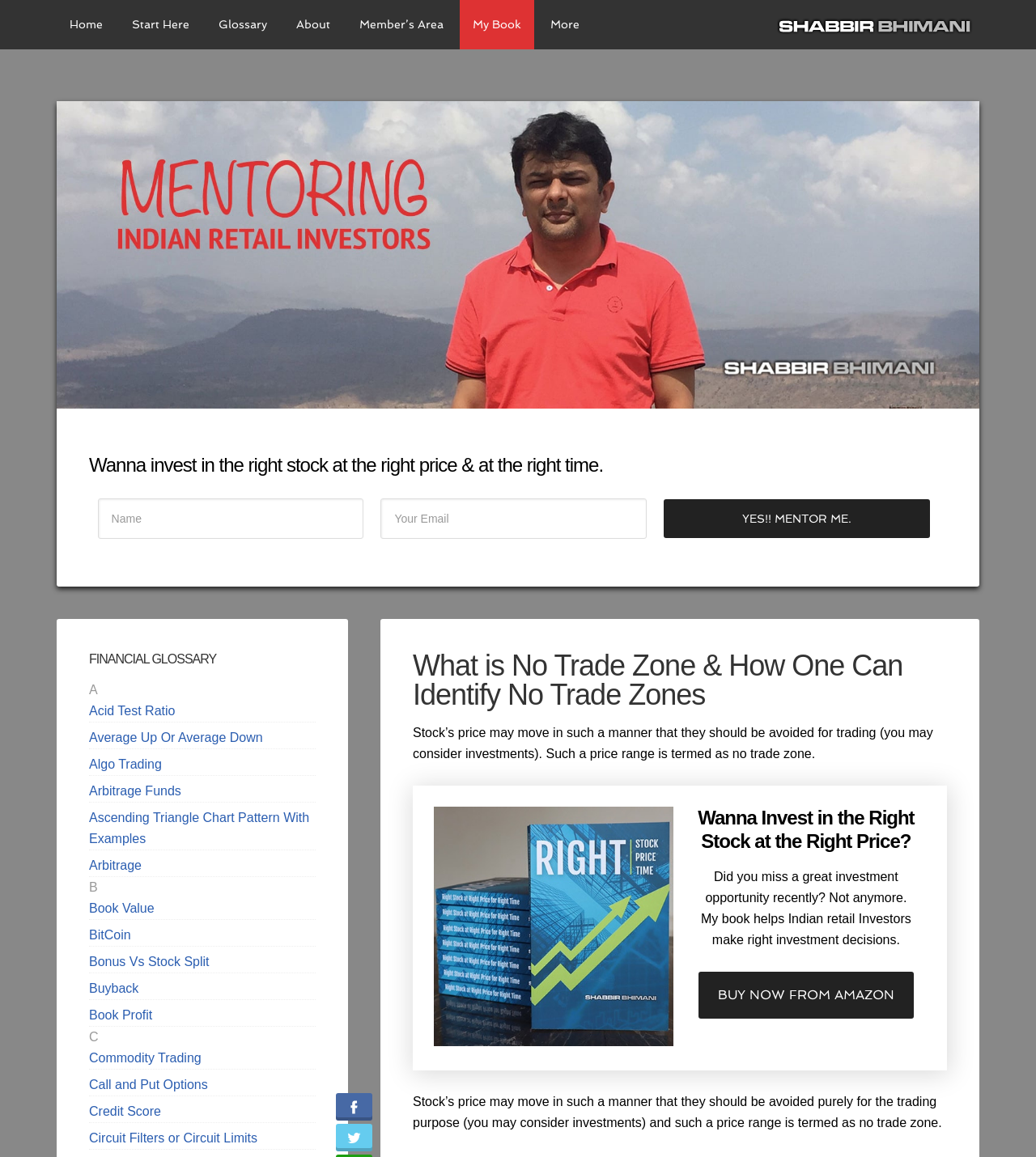Please find the main title text of this webpage.

What is No Trade Zone & How One Can Identify No Trade Zones